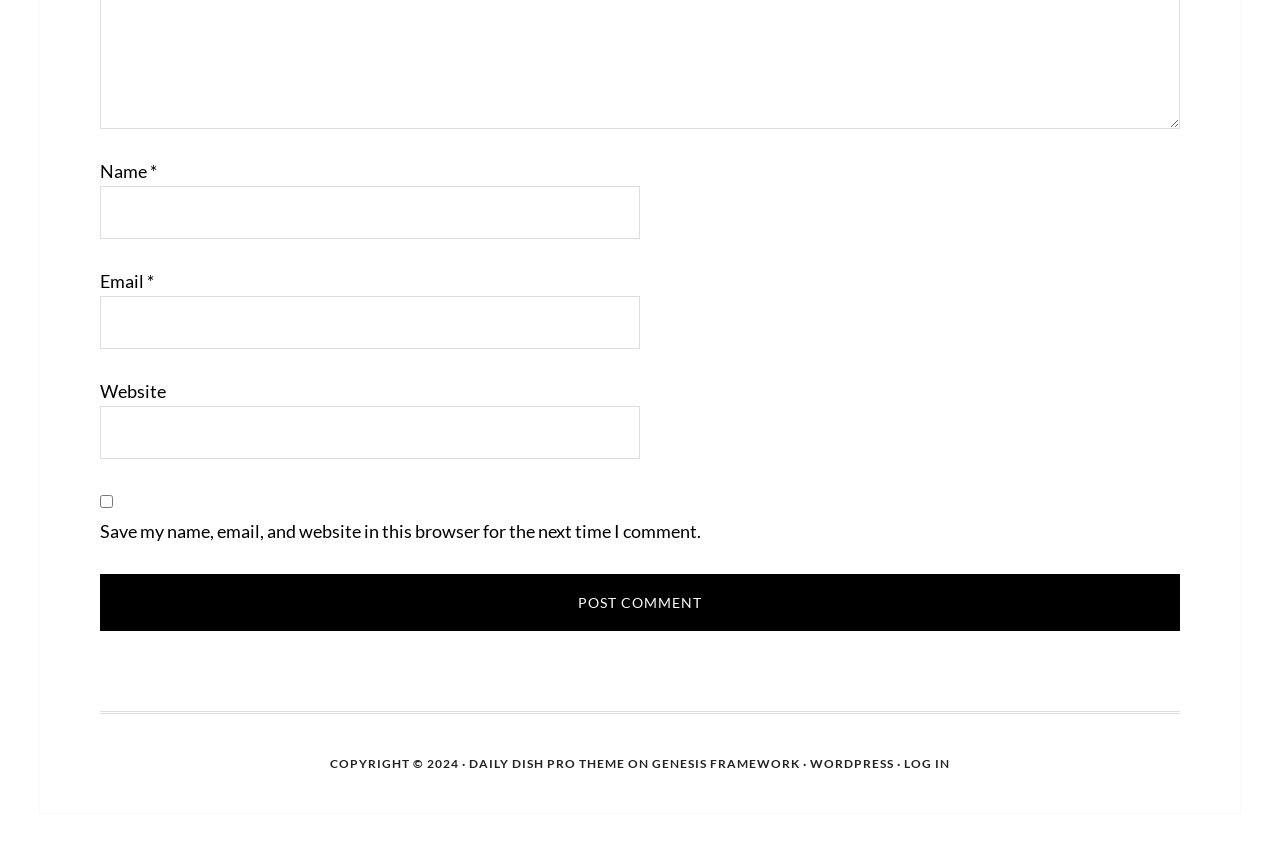Indicate the bounding box coordinates of the clickable region to achieve the following instruction: "Enter your name."

[0.078, 0.218, 0.5, 0.28]